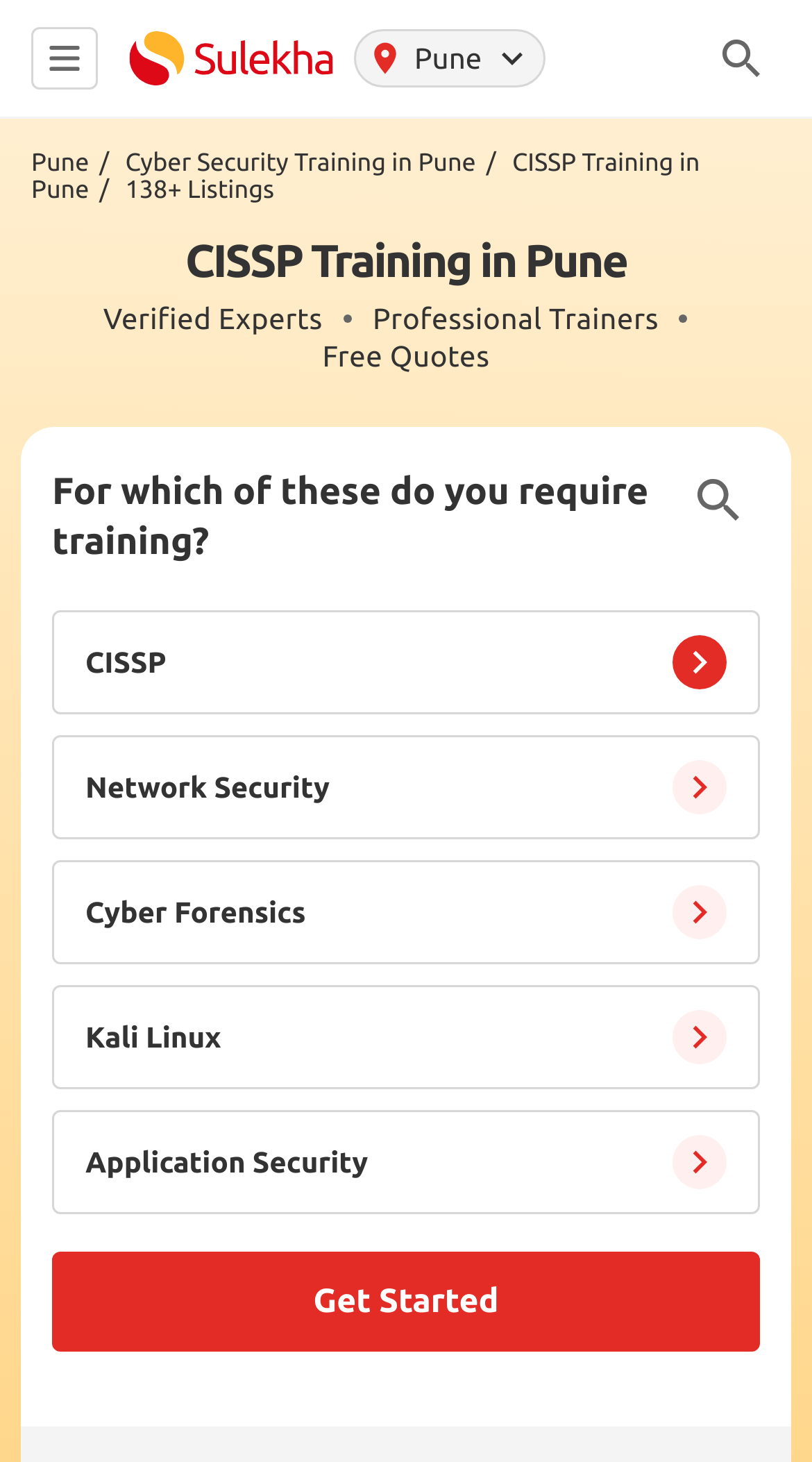Please identify the coordinates of the bounding box for the clickable region that will accomplish this instruction: "Click the Cyber Security Training in Pune link".

[0.154, 0.103, 0.624, 0.121]